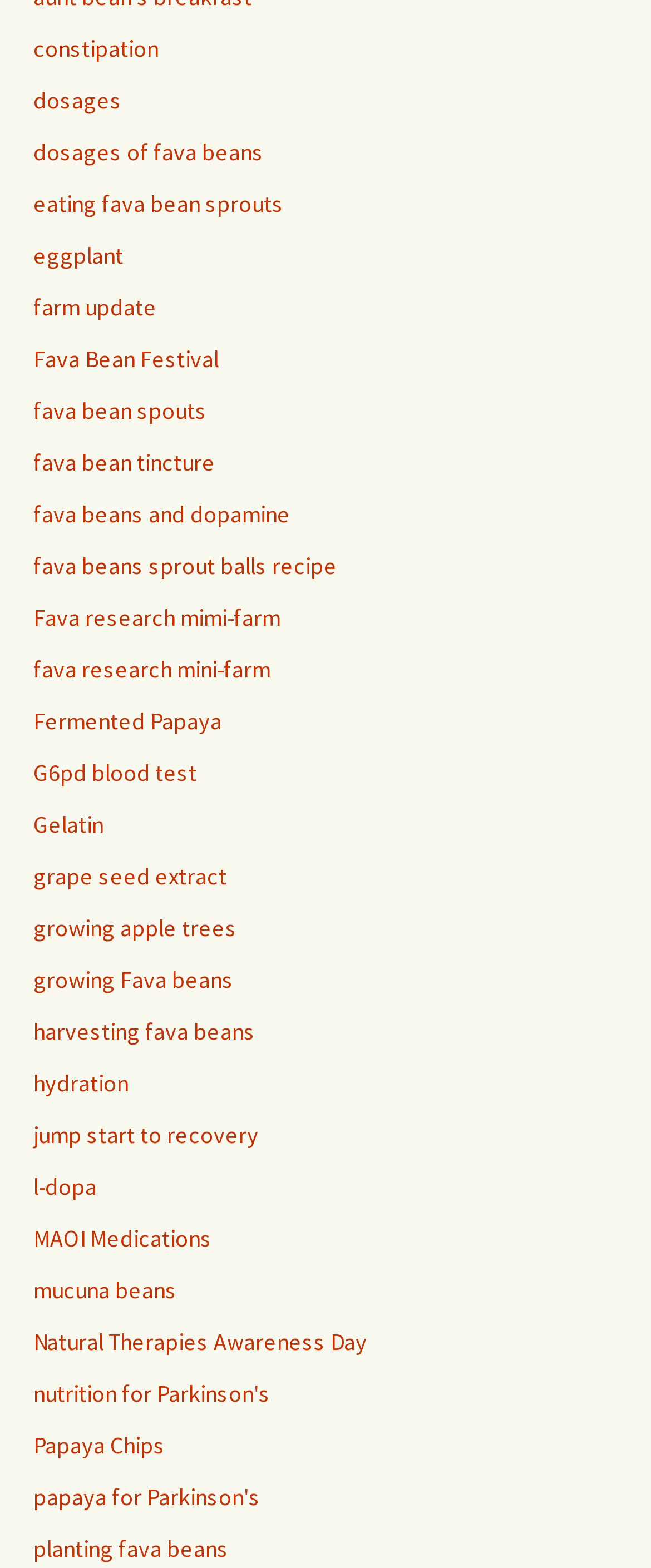Given the element description: "MAOI Medications", predict the bounding box coordinates of this UI element. The coordinates must be four float numbers between 0 and 1, given as [left, top, right, bottom].

[0.051, 0.78, 0.326, 0.799]